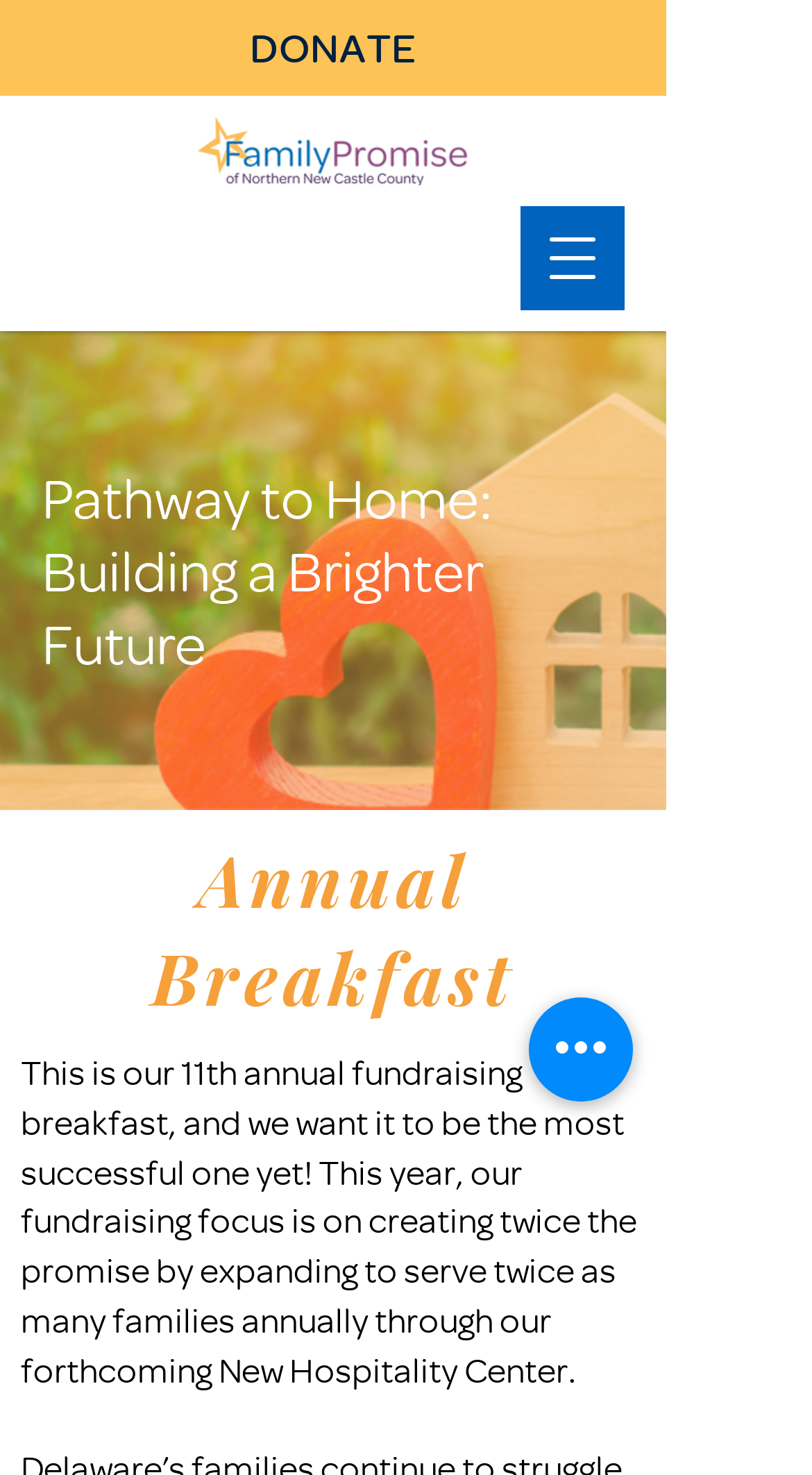Please provide the bounding box coordinates in the format (top-left x, top-left y, bottom-right x, bottom-right y). Remember, all values are floating point numbers between 0 and 1. What is the bounding box coordinate of the region described as: property of the estate

None